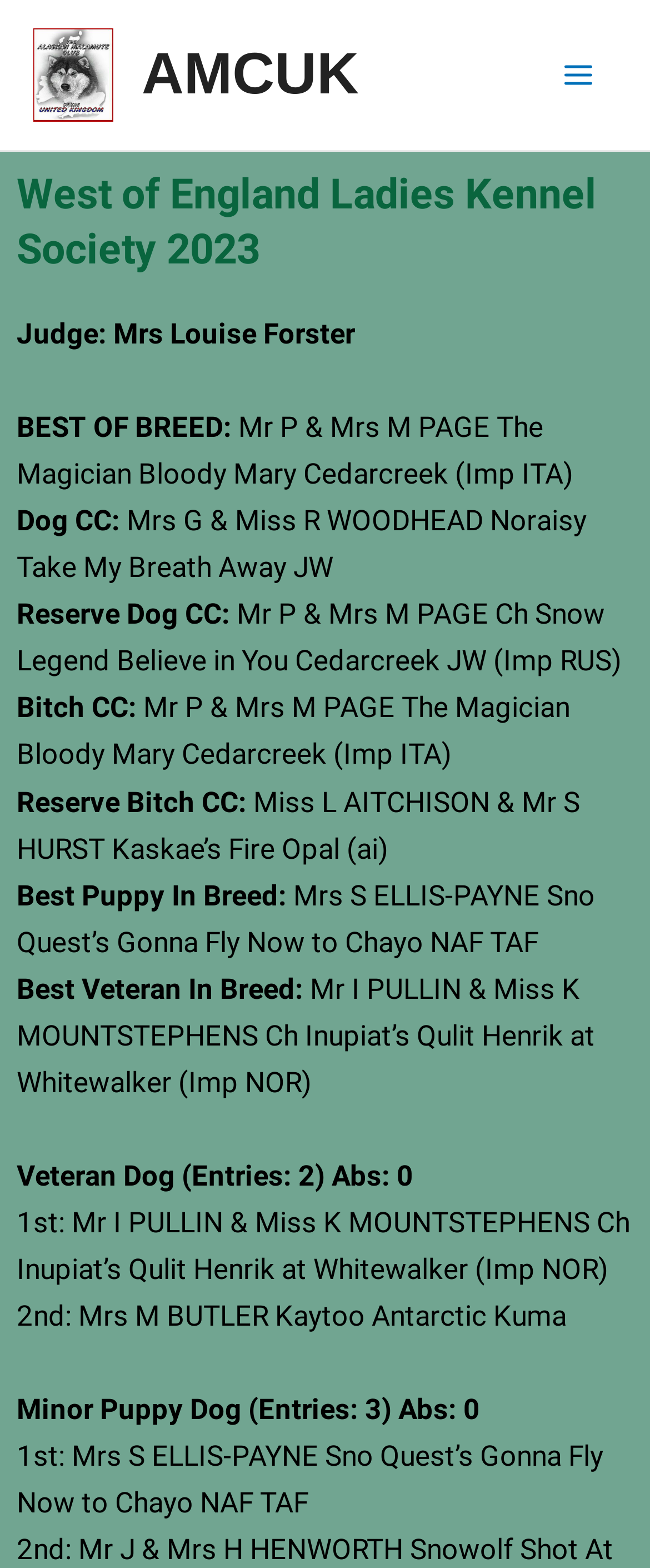What is the name of the winner of the Minor Puppy Dog category?
Look at the image and respond with a one-word or short phrase answer.

Sno Quest’s Gonna Fly Now to Chayo NAF TAF